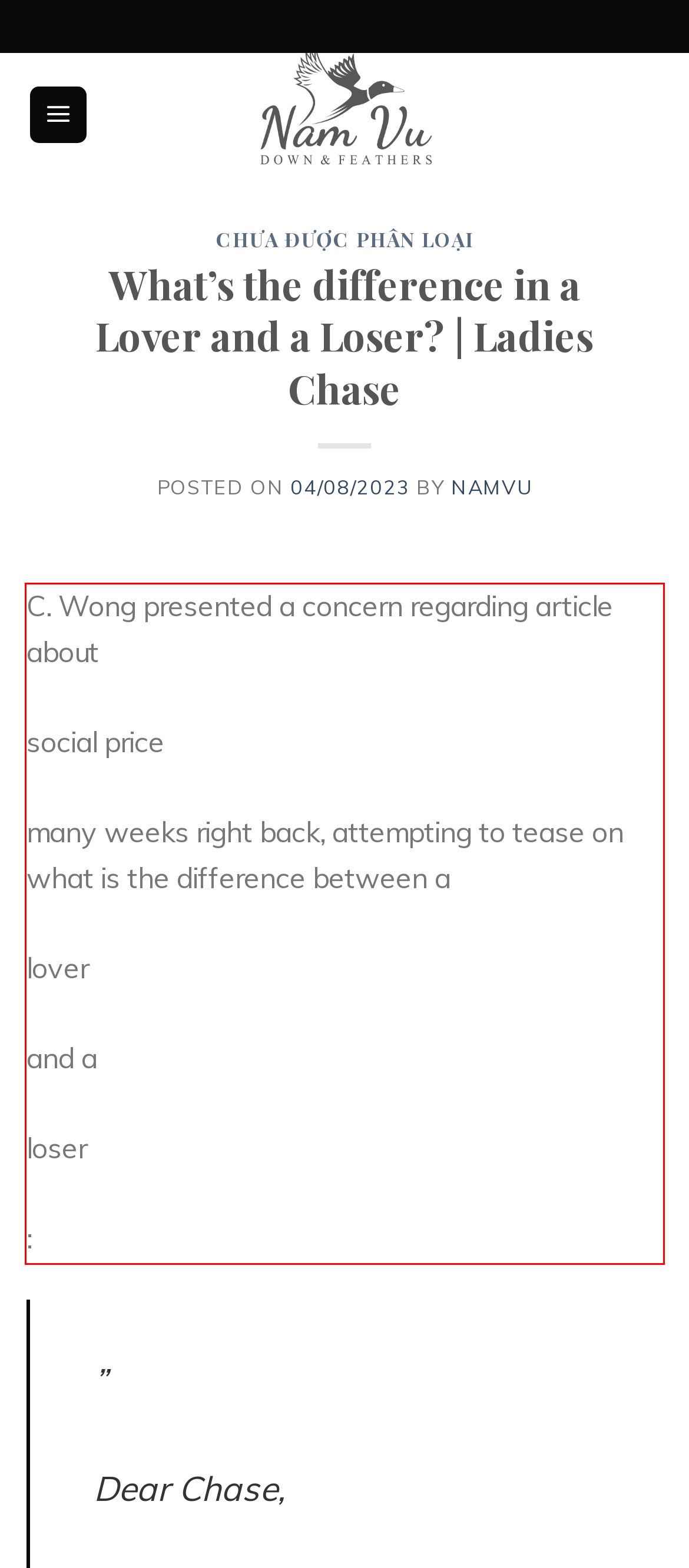You are given a screenshot with a red rectangle. Identify and extract the text within this red bounding box using OCR.

C. Wong presented a concern regarding article about social price many weeks right back, attempting to tease on what is the difference between a lover and a loser :